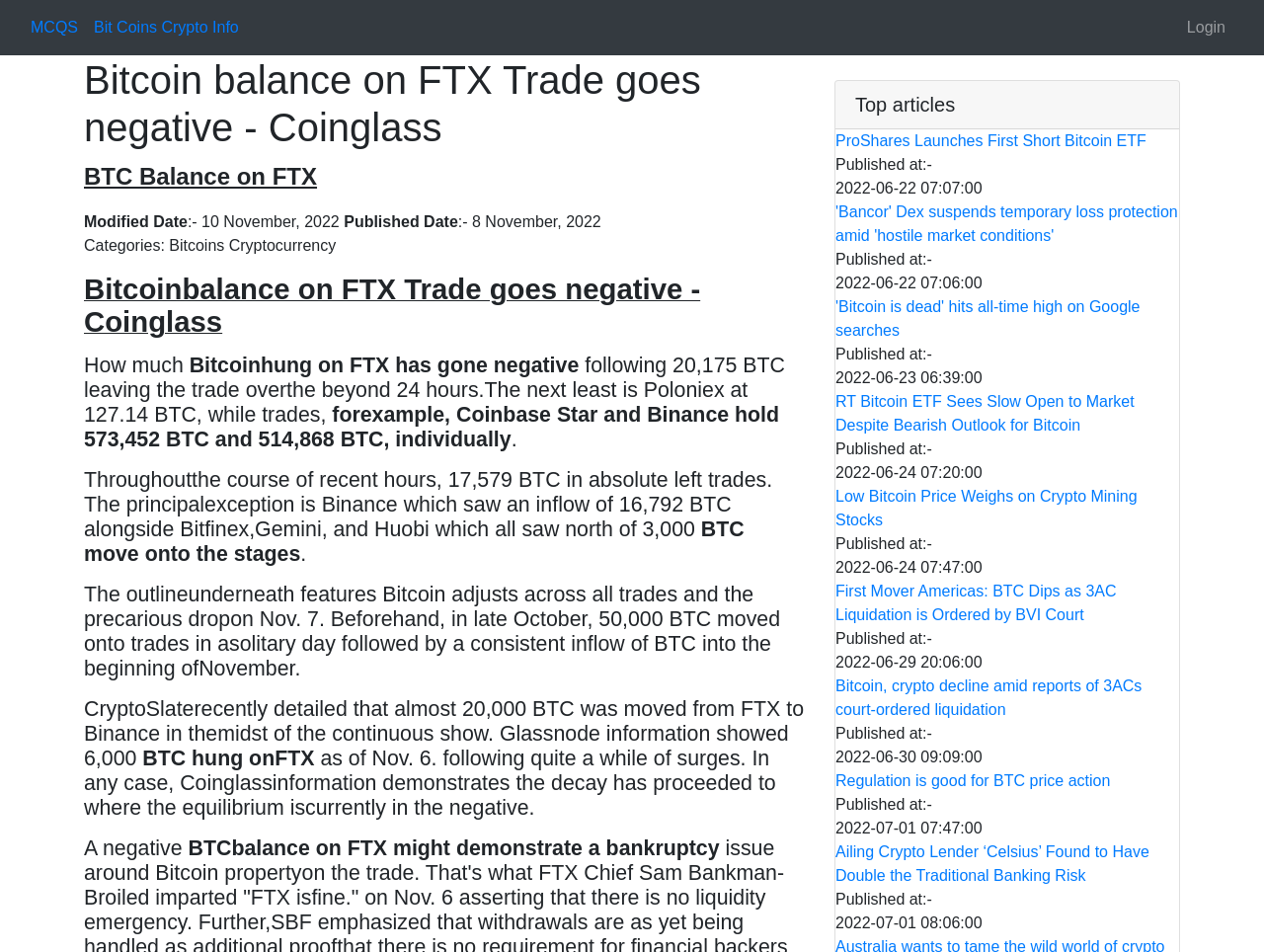Given the element description: "MCQS", predict the bounding box coordinates of the UI element it refers to, using four float numbers between 0 and 1, i.e., [left, top, right, bottom].

[0.024, 0.017, 0.062, 0.041]